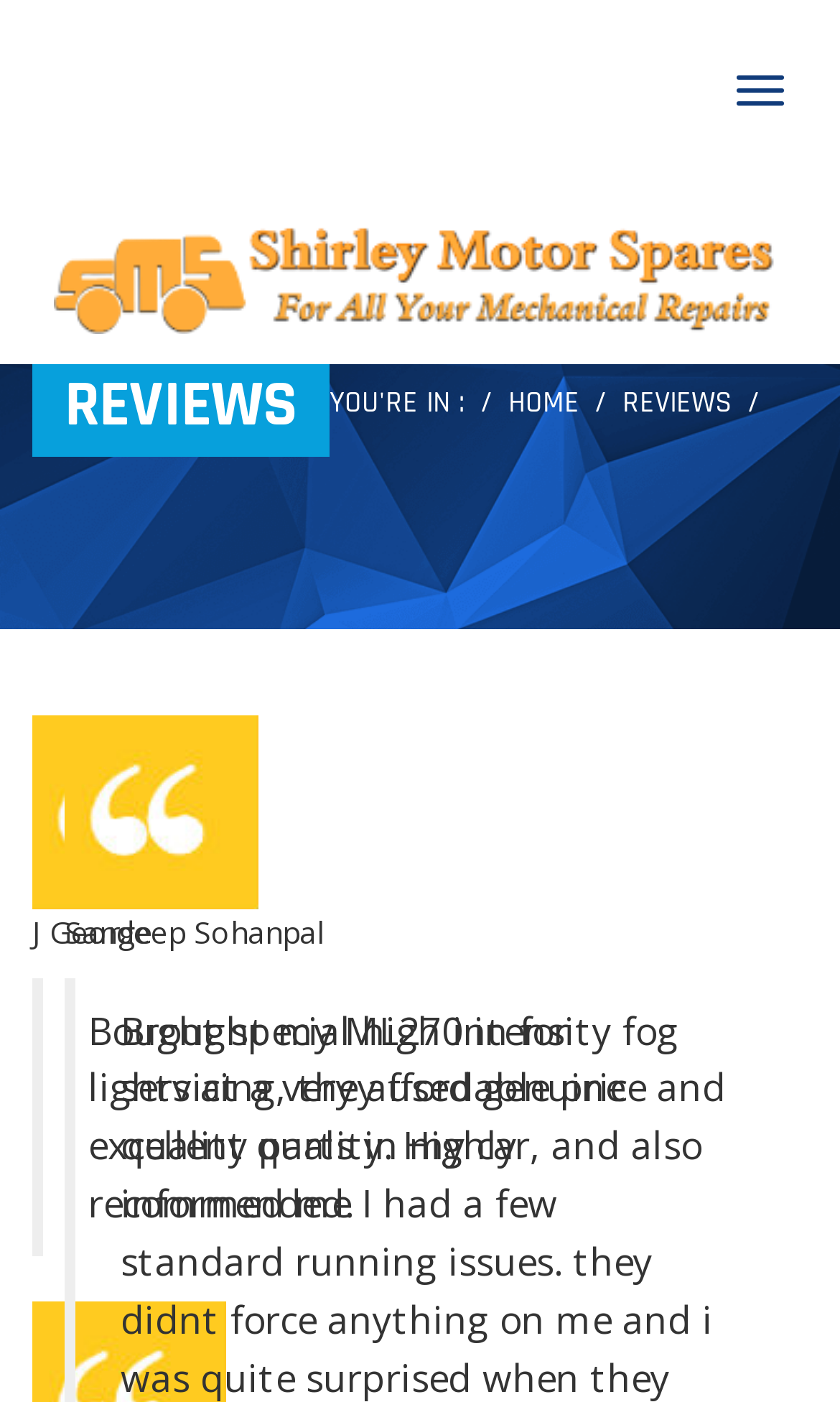What is the name of the first customer?
Look at the image and respond with a one-word or short-phrase answer.

J George